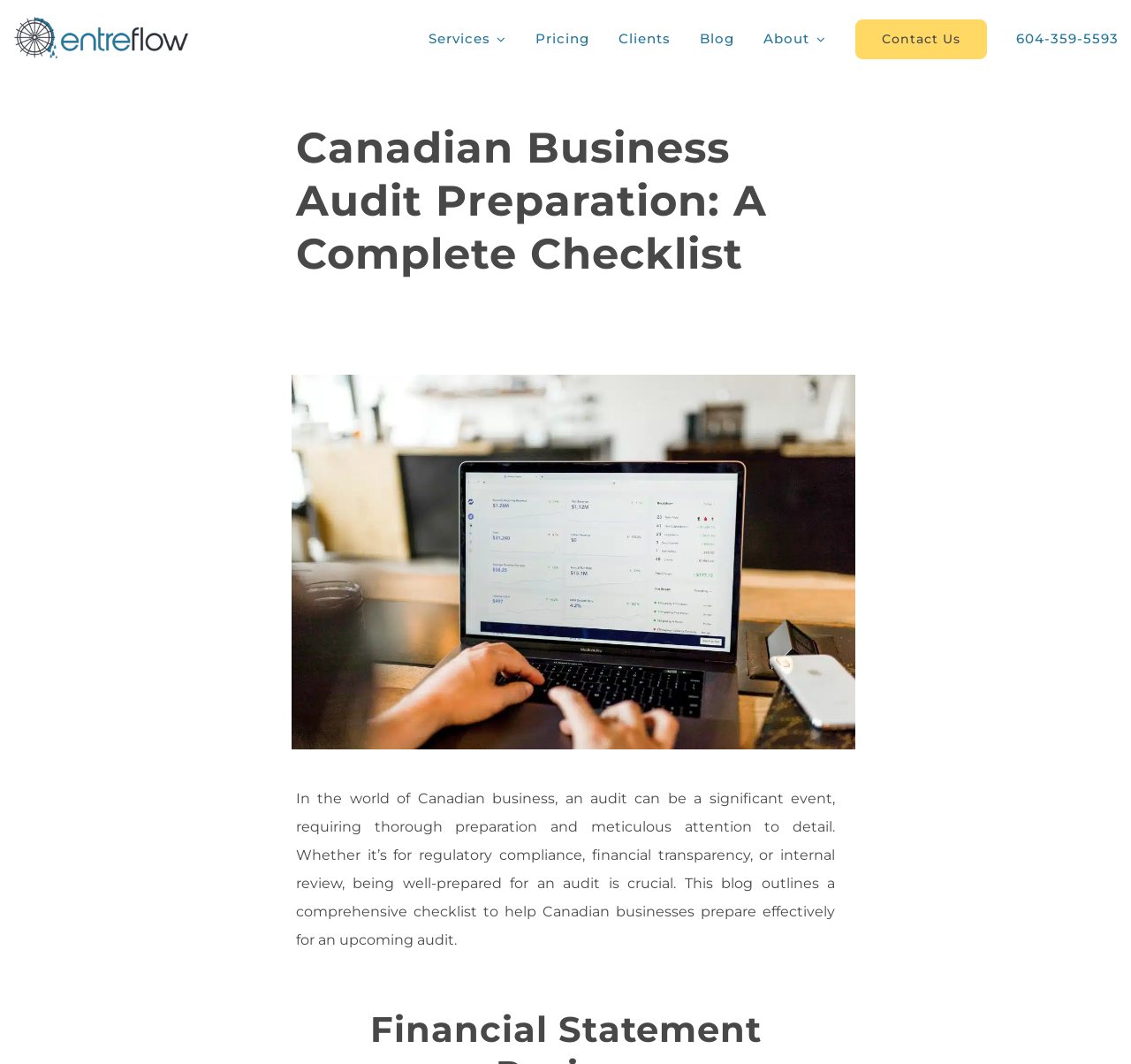Answer the question using only a single word or phrase: 
What is the phone number to contact?

604-359-5593